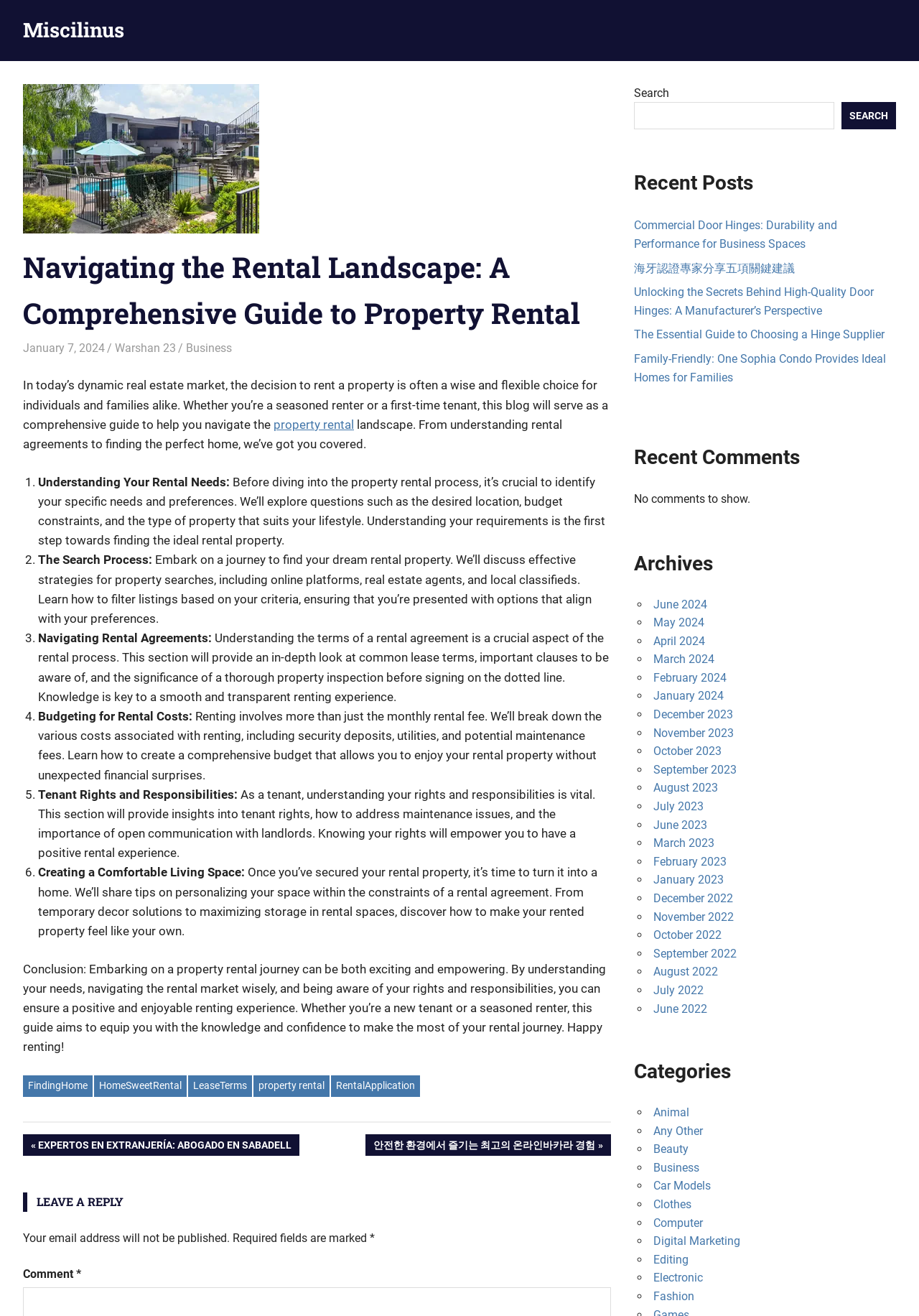How many steps are involved in the rental process?
Please provide a comprehensive answer to the question based on the webpage screenshot.

The blog post outlines six steps involved in the rental process, which are understanding your rental needs, the search process, navigating rental agreements, budgeting for rental costs, tenant rights and responsibilities, and creating a comfortable living space.